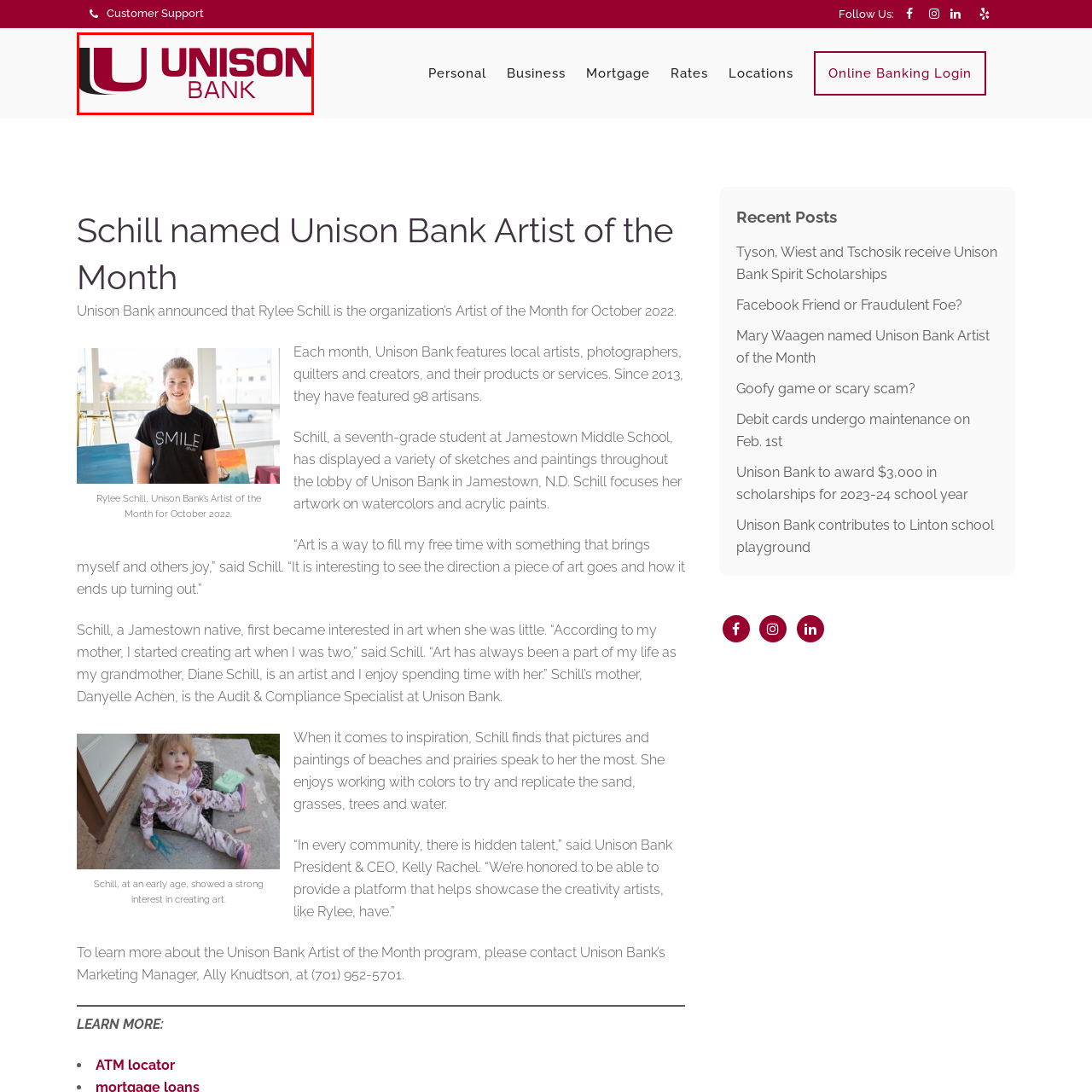Inspect the section within the red border, What does the Unison Bank logo symbolize? Provide a one-word or one-phrase answer.

Support for local talent and initiatives